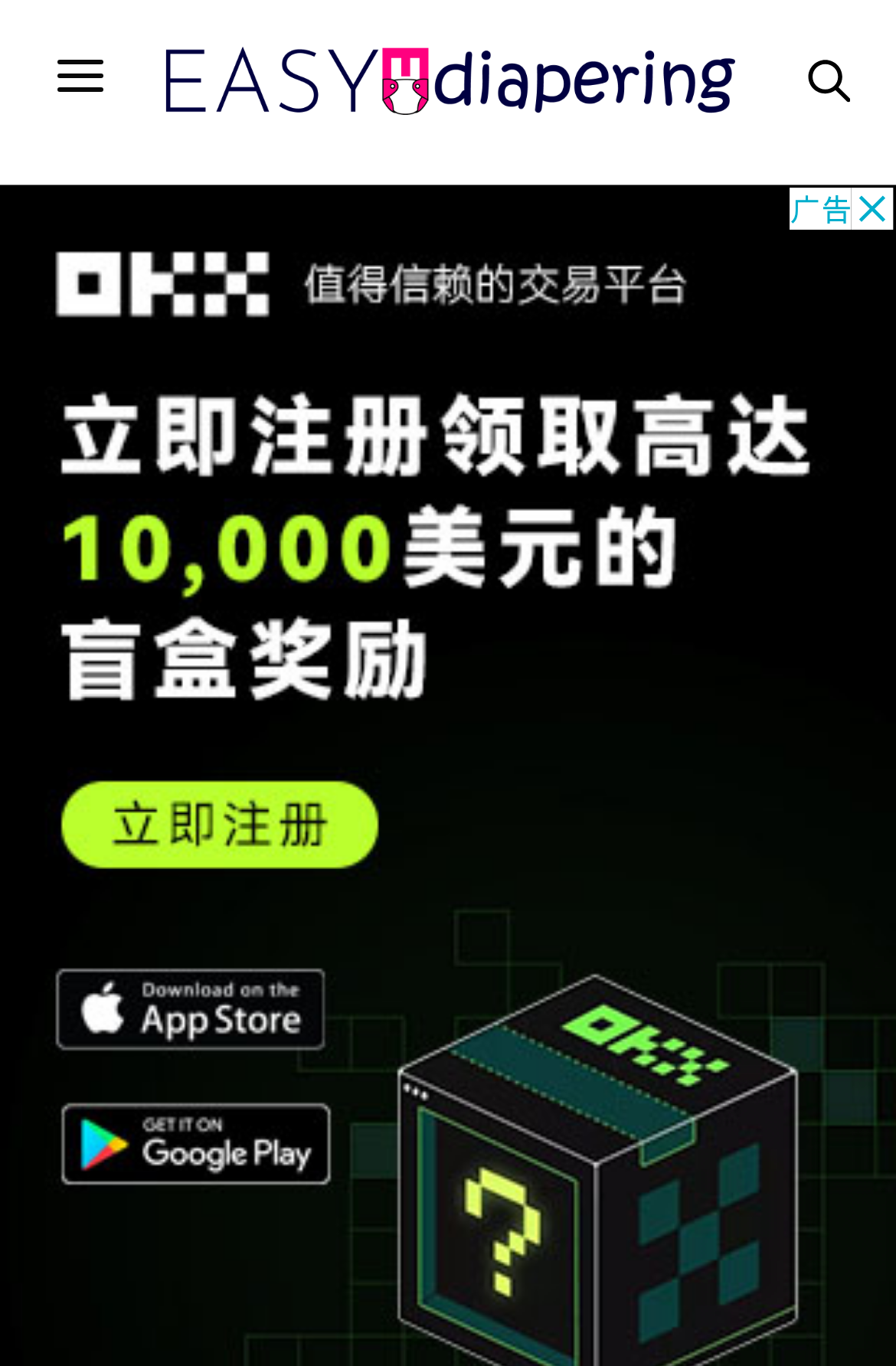Write an extensive caption that covers every aspect of the webpage.

The webpage is about discussing the topic of how far away a baby can smell breast milk, specifically targeting new mothers. At the top, there is a search bar with a textbox and a "Search" button, allowing users to search for specific topics. 

To the left of the search bar, there is a link and an image, both labeled "Easy Diapering", which likely represents the website's logo or branding. 

On the top-right corner, there is another image and a link, but they do not have any descriptive text. 

Below the search bar, there is a large section that appears to be the main content area, where the discussion about the topic is taking place.